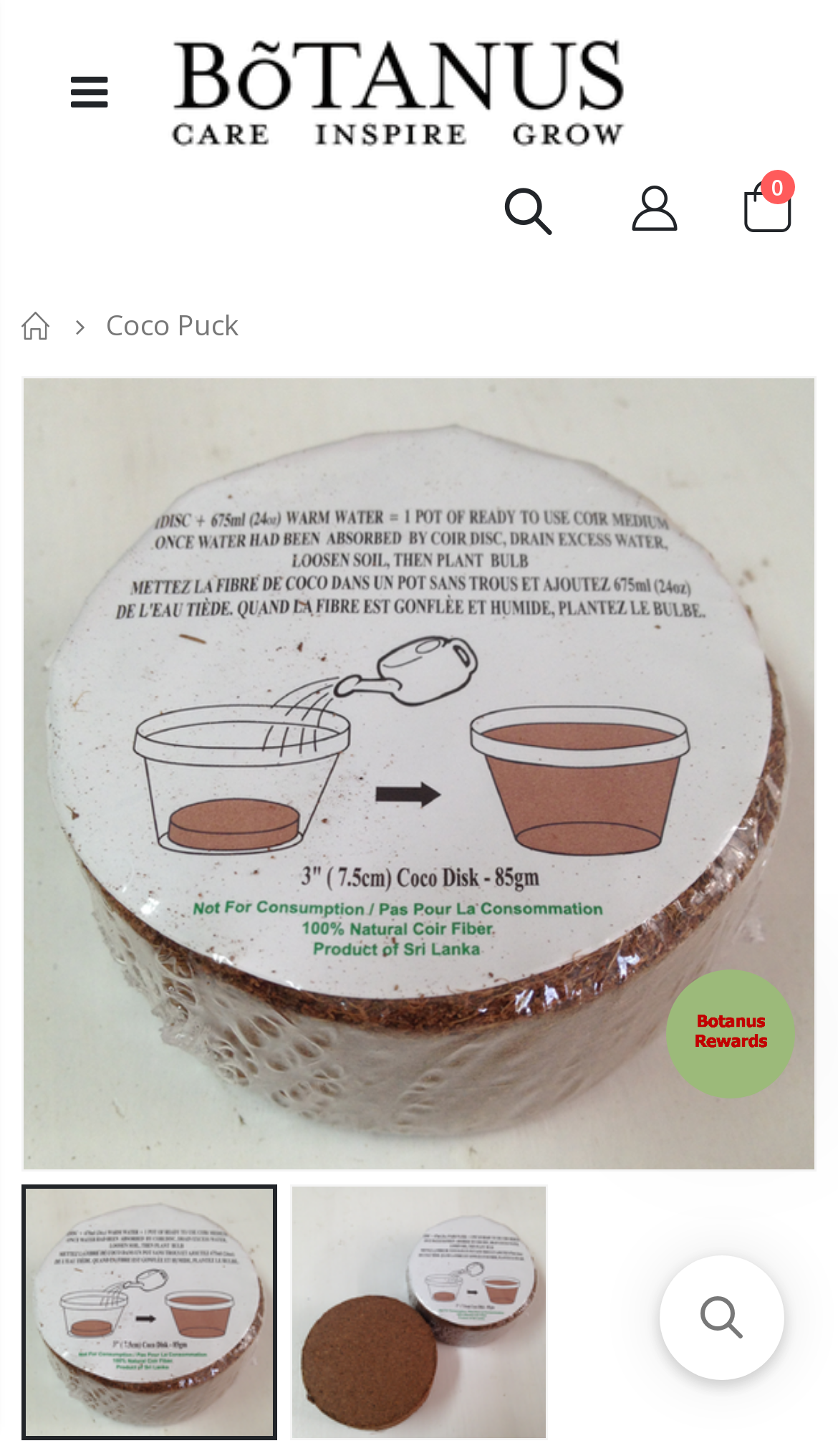What is the current page in the breadcrumbs?
Provide a fully detailed and comprehensive answer to the question.

The current page in the breadcrumbs is Coco Puck, which is indicated by the StaticText element with text 'Coco Puck' located at [0.127, 0.21, 0.286, 0.236].